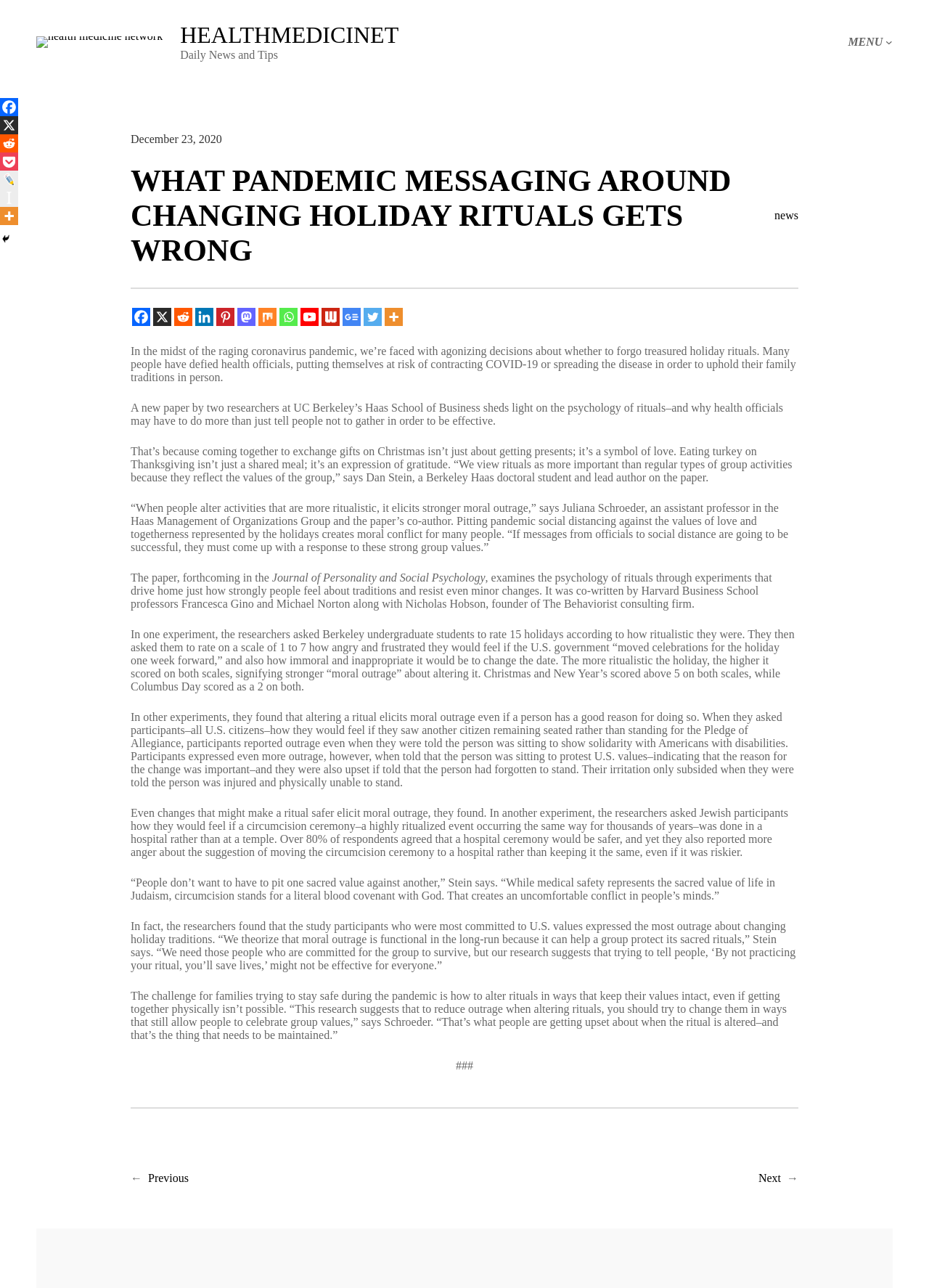Could you locate the bounding box coordinates for the section that should be clicked to accomplish this task: "Click on the 'MENU' link".

[0.913, 0.027, 0.95, 0.037]